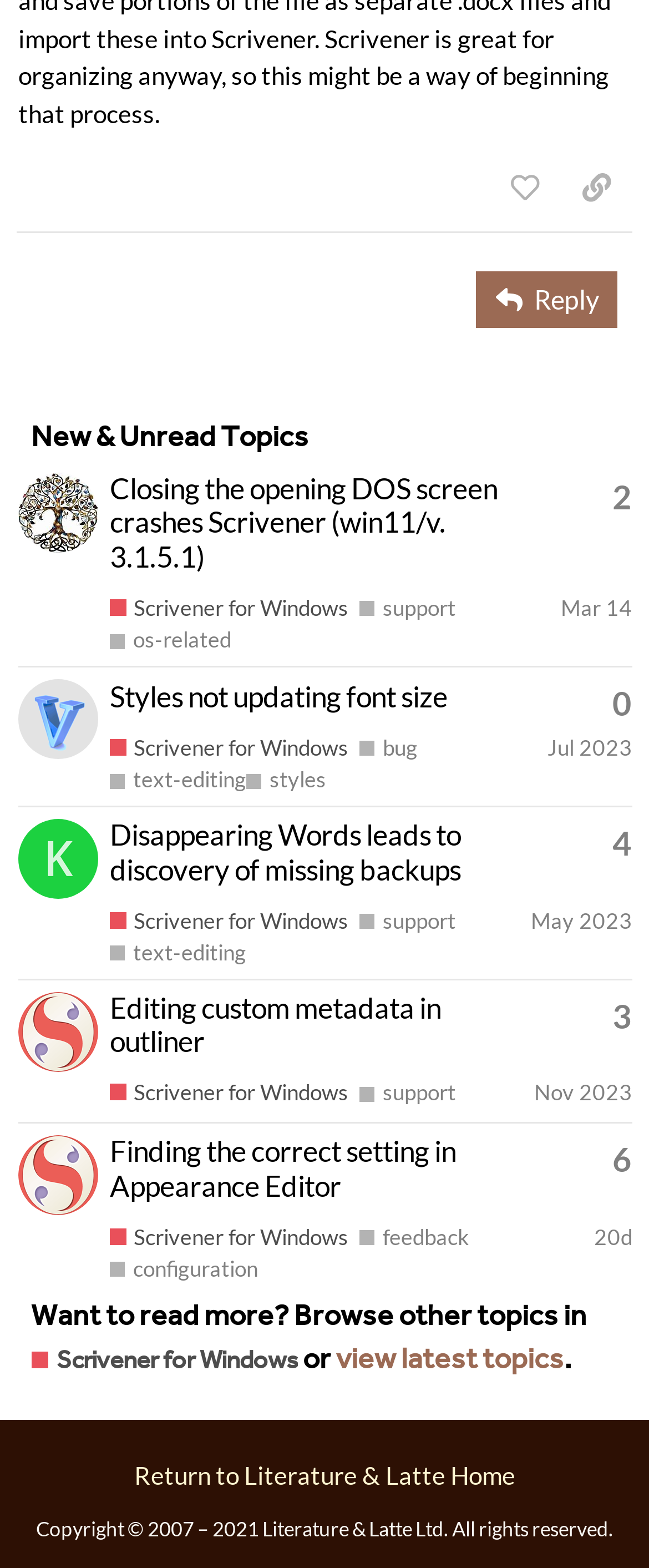Determine the bounding box coordinates of the section to be clicked to follow the instruction: "Browse other topics in Scrivener for Windows". The coordinates should be given as four float numbers between 0 and 1, formatted as [left, top, right, bottom].

[0.048, 0.857, 0.459, 0.881]